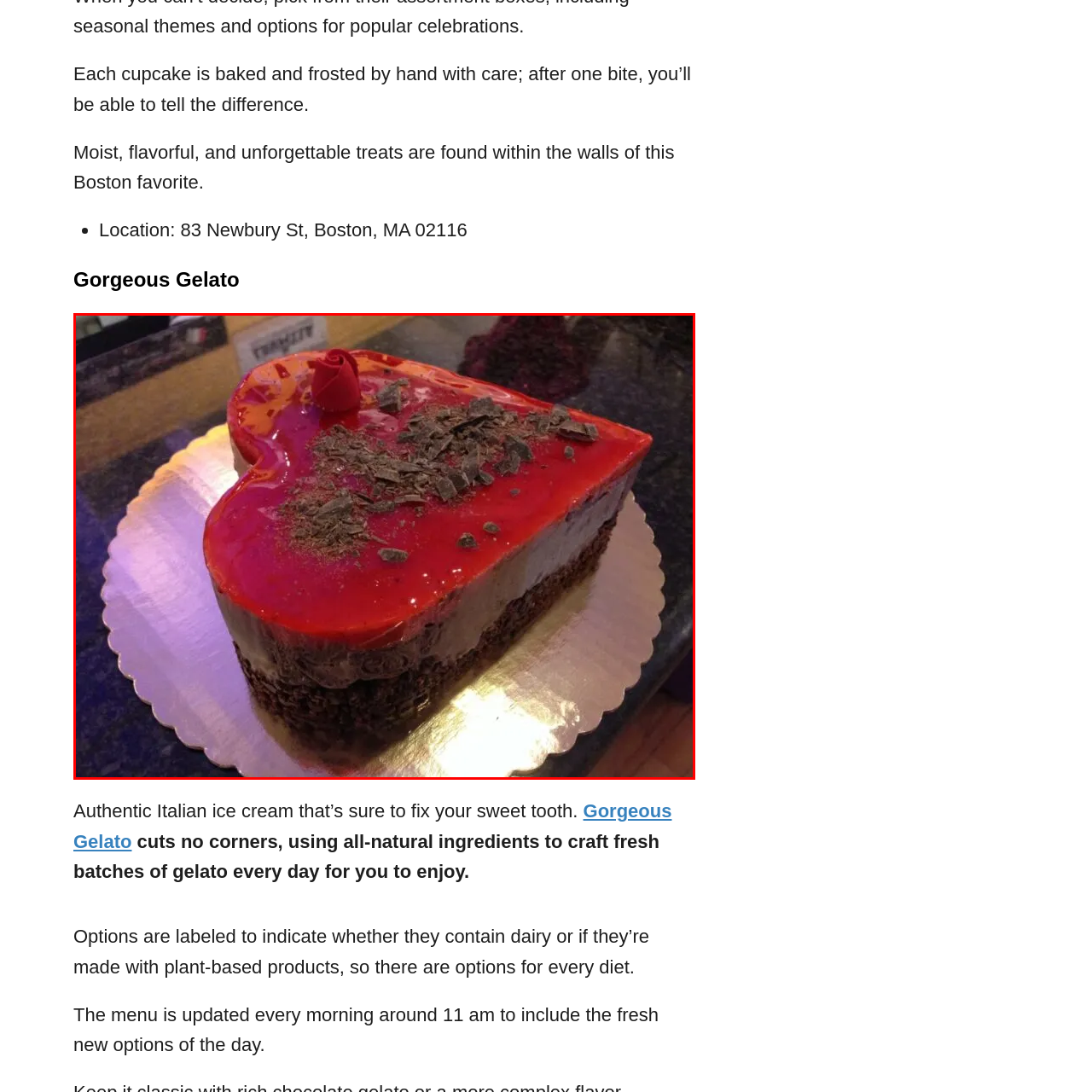Refer to the image marked by the red boundary and provide a single word or phrase in response to the question:
What is the color of the glaze on the cake?

Red